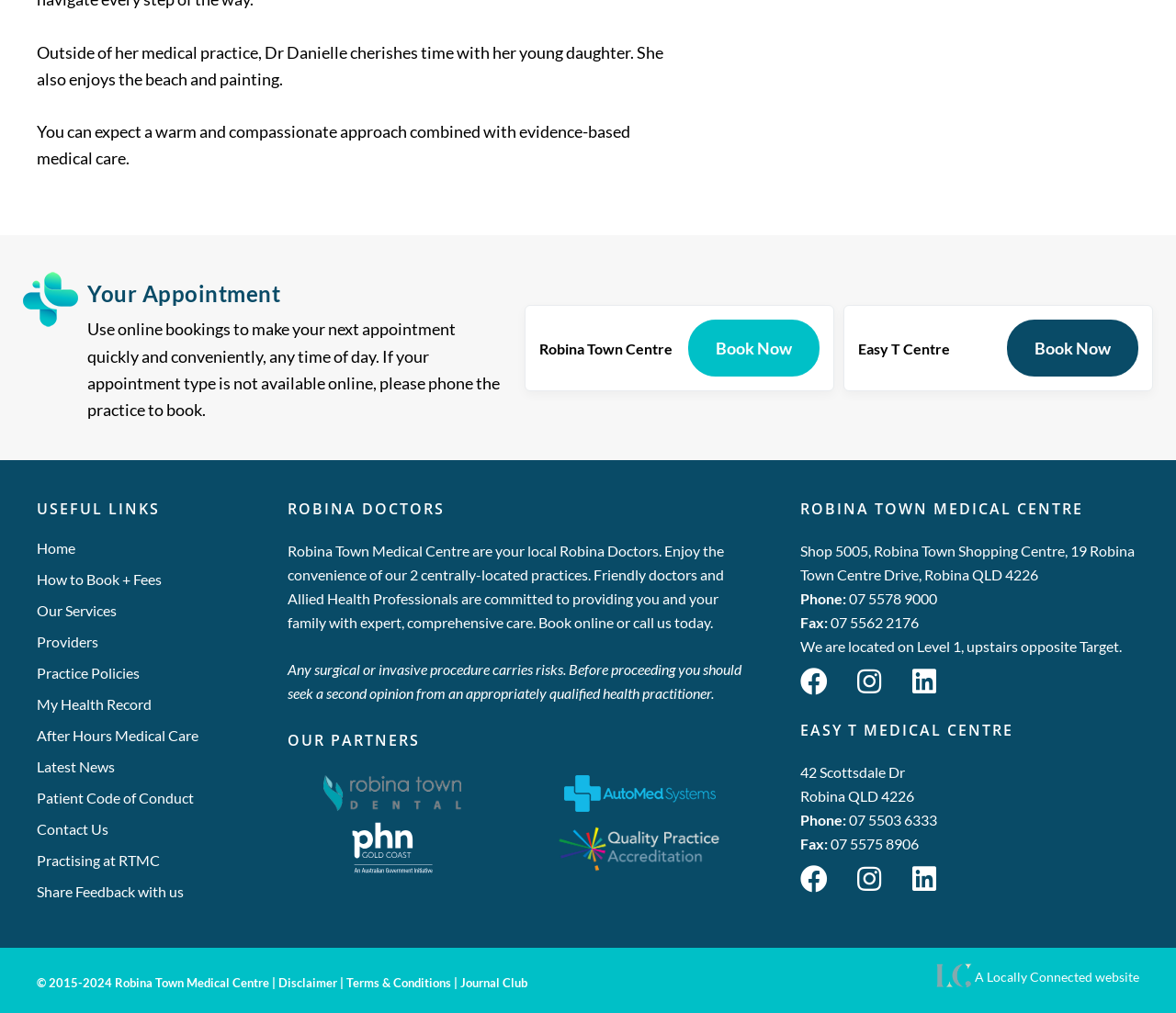Please identify the bounding box coordinates of the element I should click to complete this instruction: 'Book an appointment at Robina Town Centre'. The coordinates should be given as four float numbers between 0 and 1, like this: [left, top, right, bottom].

[0.458, 0.315, 0.697, 0.371]